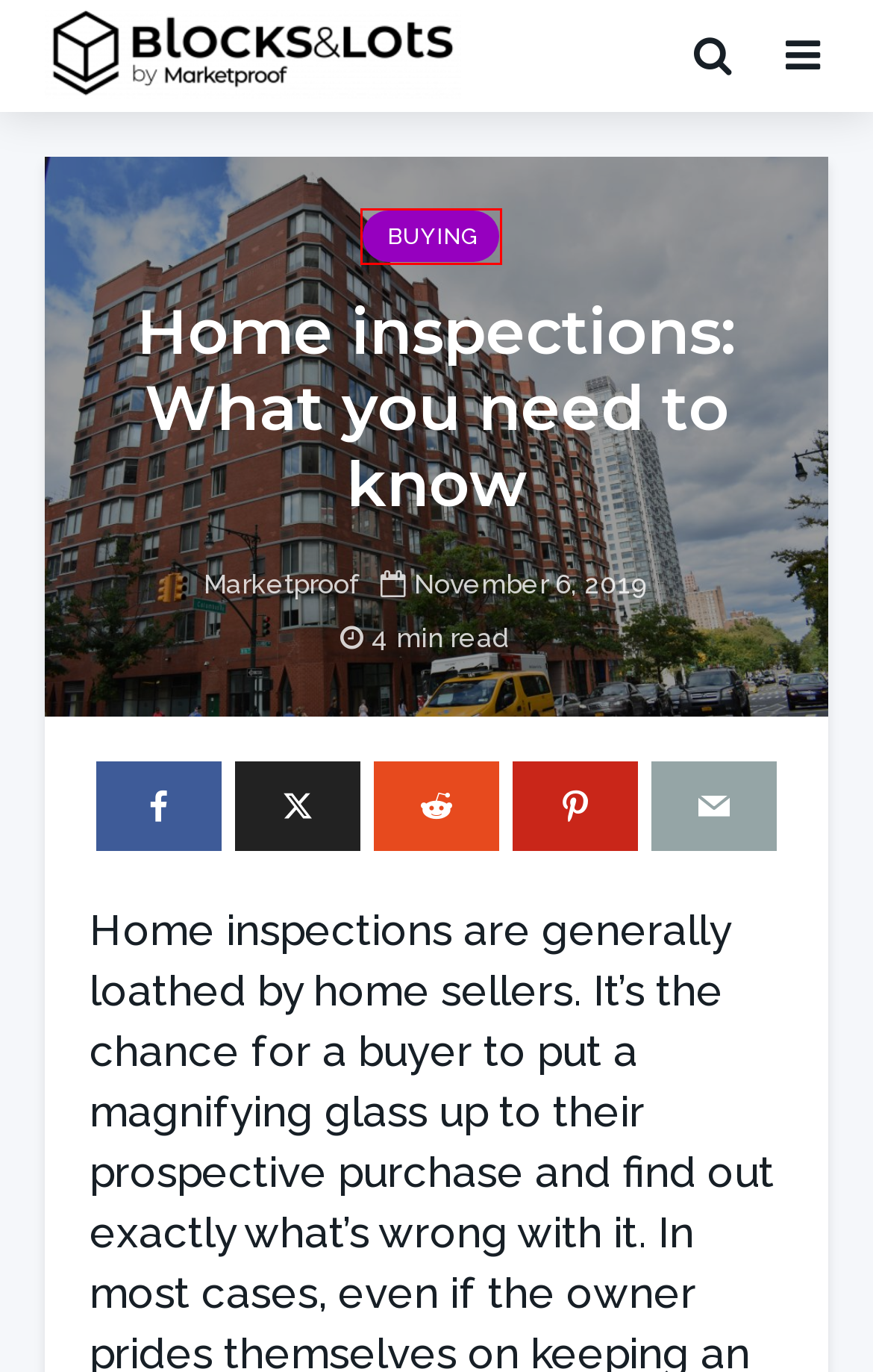You have a screenshot of a webpage with a red rectangle bounding box around a UI element. Choose the best description that matches the new page after clicking the element within the bounding box. The candidate descriptions are:
A. Marketproof, Author at Blocks & Lots
B. Condo Board Package: when your building gets to know you - Blocks & Lots
C. Rent to Own an NYC Condo - Blocks & Lots
D. Buying Archives - Blocks & Lots
E. What is a land lease in NYC? - Blocks & Lots
F. What is a Certificate of Occupancy and a TCO? - Blocks & Lots
G. New Developments - Blocks & Lots
H. NYC Real Estate - Blocks & Lots

D